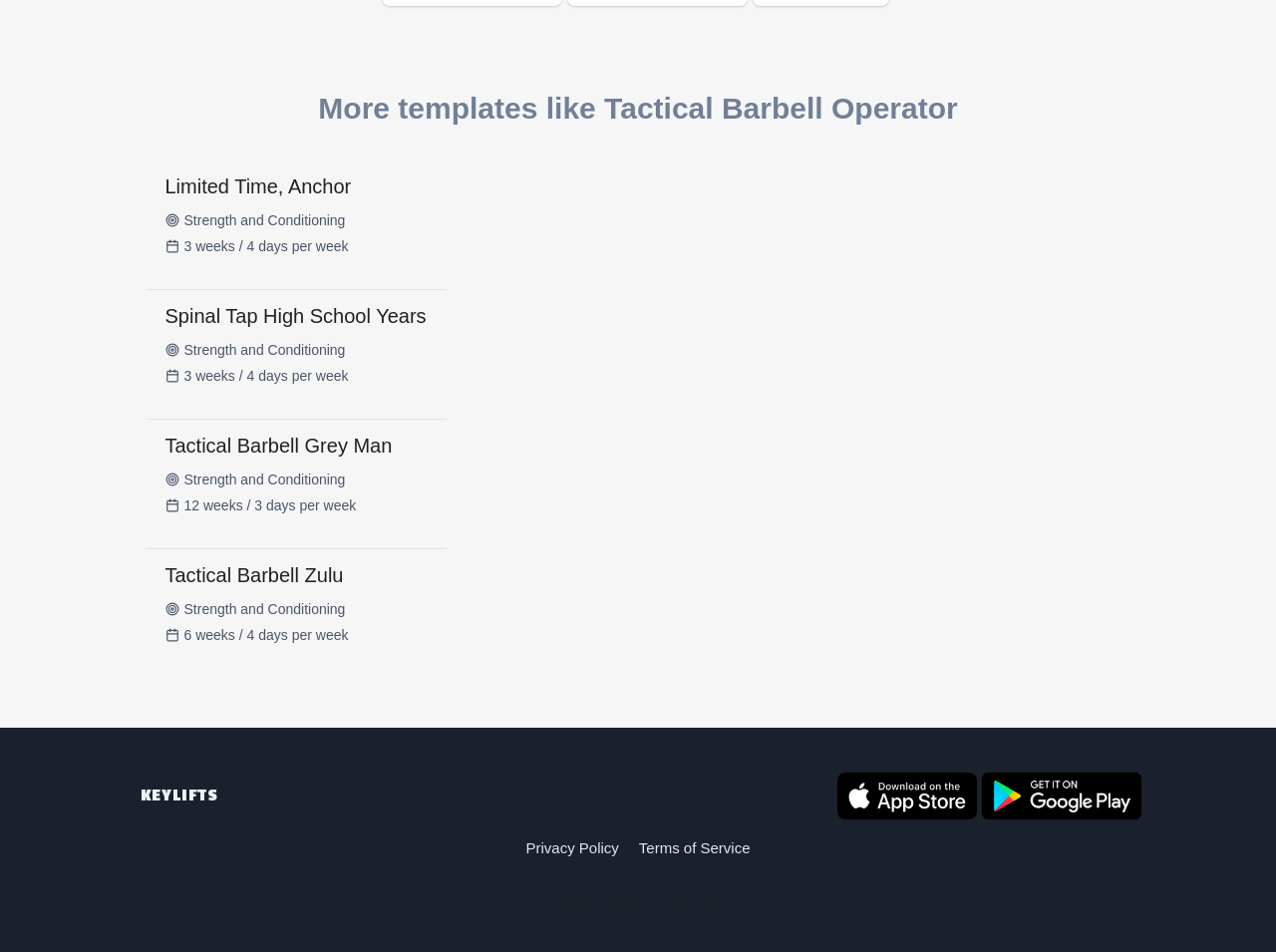Provide a brief response to the question using a single word or phrase: 
What is the purpose of this webpage?

Workout templates